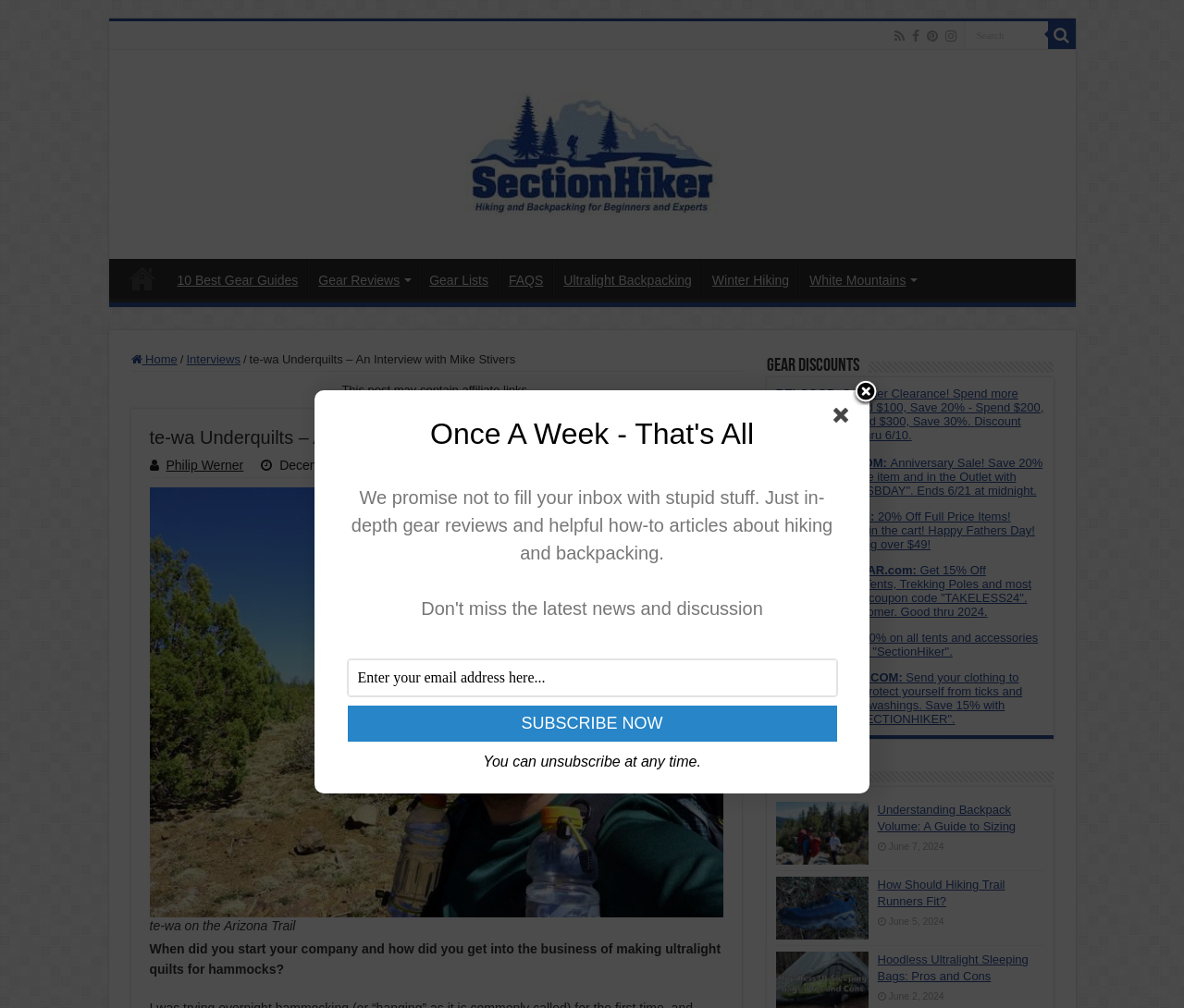What is the name of the website?
Respond to the question with a well-detailed and thorough answer.

The name of the website can be found in the heading element at the top of the webpage, which reads 'SectionHiker.com'.